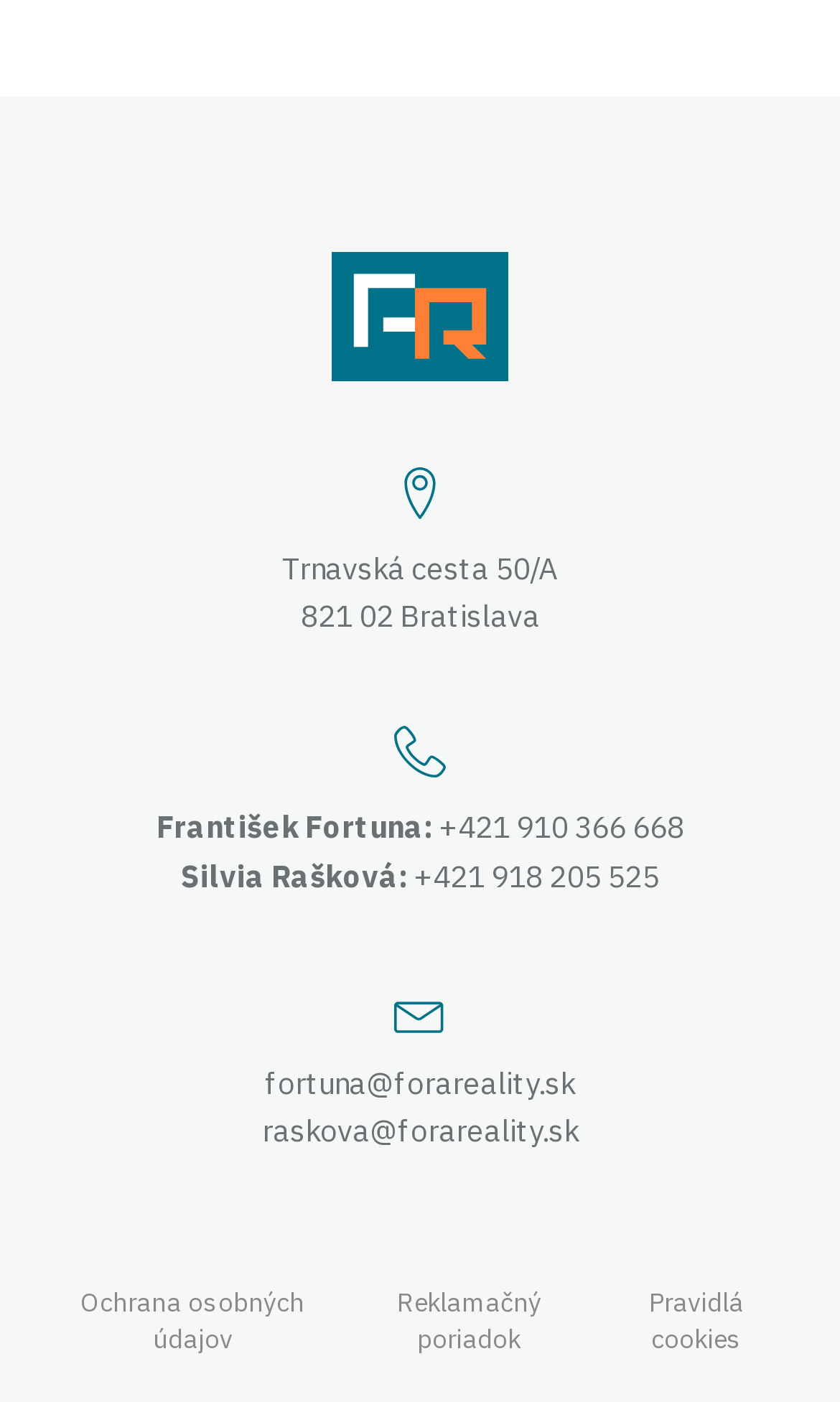Provide the bounding box coordinates of the HTML element this sentence describes: "+421 918 205 525". The bounding box coordinates consist of four float numbers between 0 and 1, i.e., [left, top, right, bottom].

[0.492, 0.611, 0.785, 0.639]